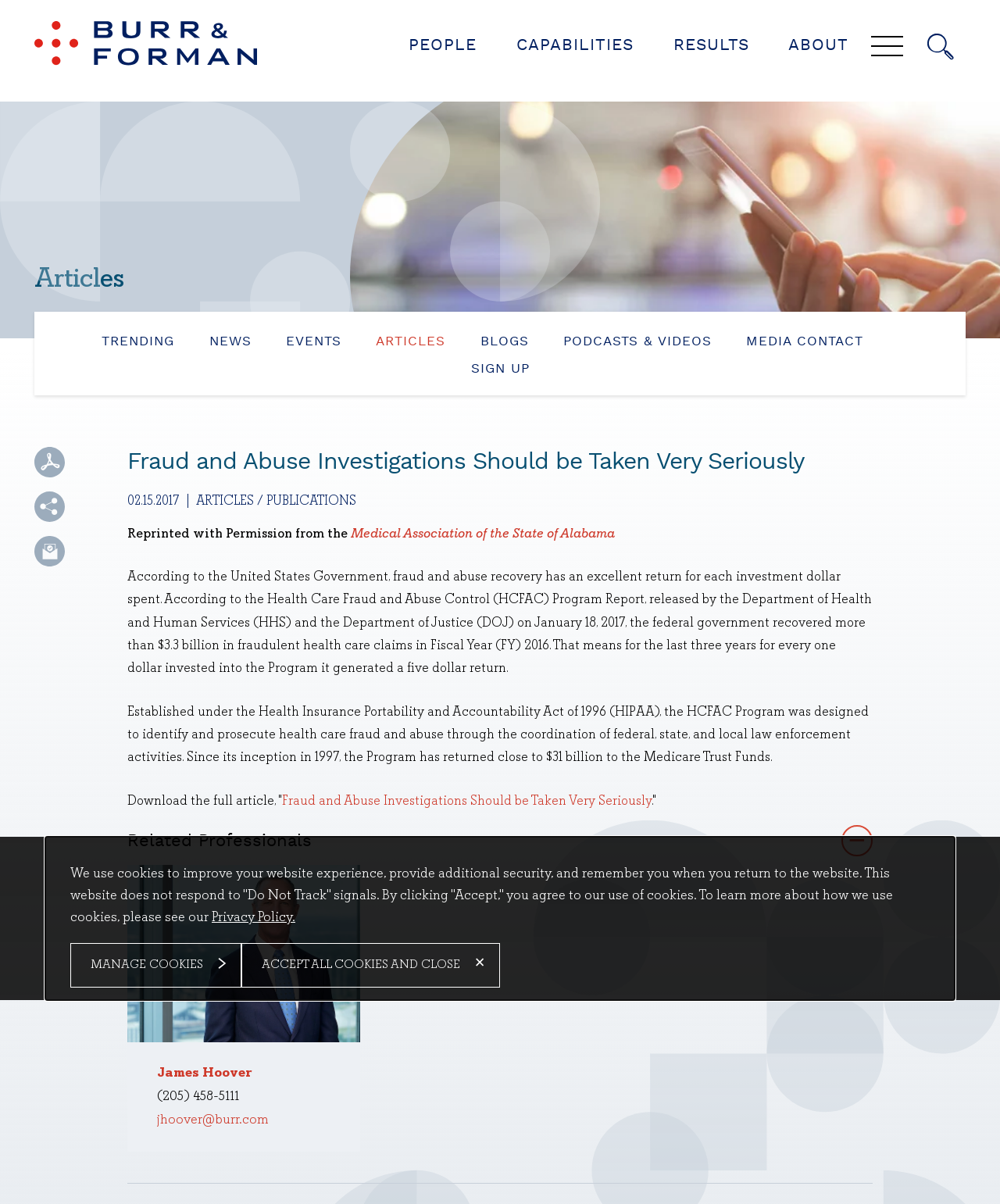Specify the bounding box coordinates of the area to click in order to execute this command: 'Search for something'. The coordinates should consist of four float numbers ranging from 0 to 1, and should be formatted as [left, top, right, bottom].

[0.927, 0.028, 0.954, 0.05]